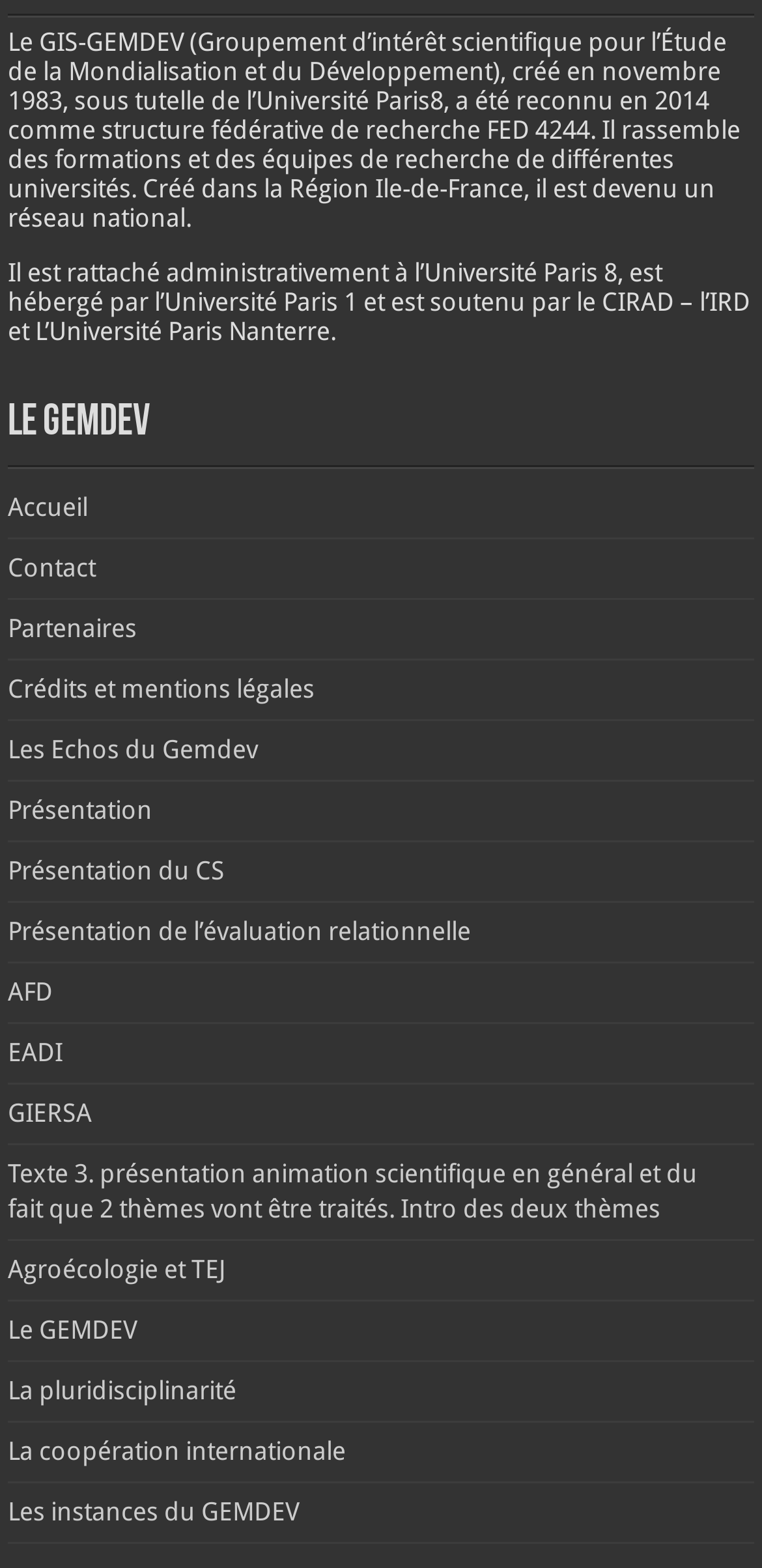Locate the bounding box coordinates of the region to be clicked to comply with the following instruction: "Explore the 'Agroécologie et TEJ' theme". The coordinates must be four float numbers between 0 and 1, in the form [left, top, right, bottom].

[0.01, 0.8, 0.297, 0.819]